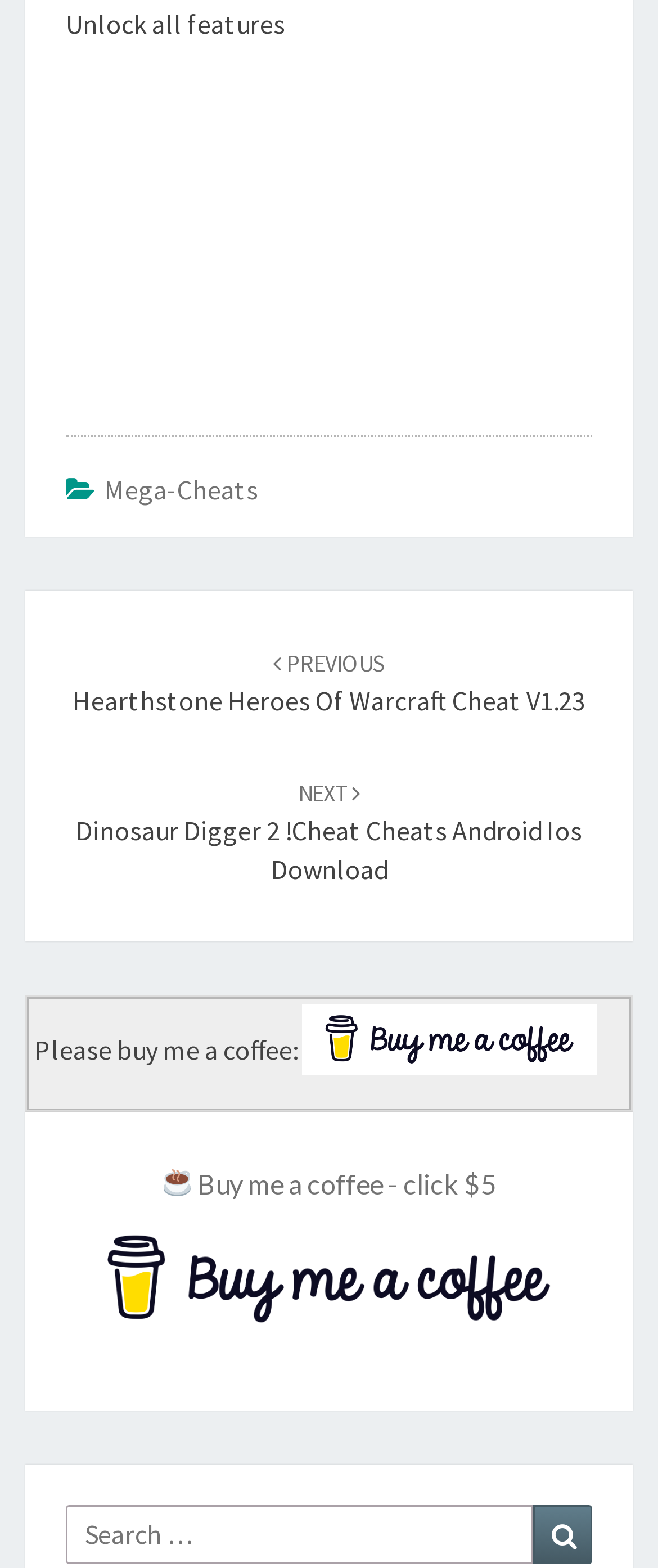Using a single word or phrase, answer the following question: 
How many navigation links are available?

3